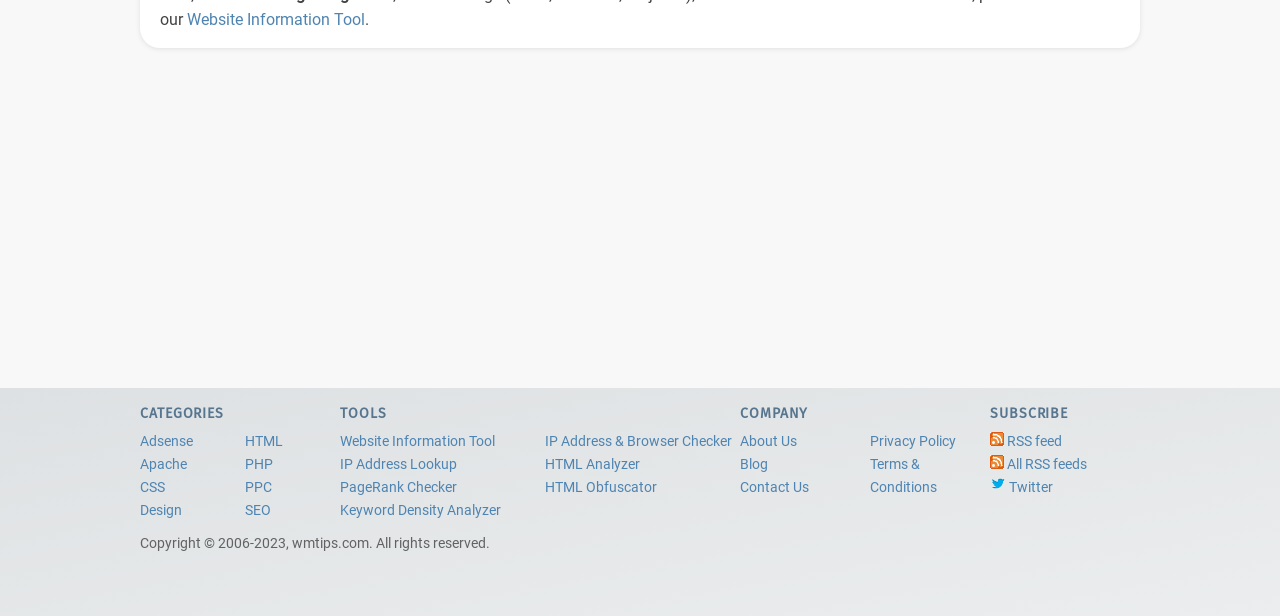What type of tools are available on this website?
Refer to the image and provide a one-word or short phrase answer.

SEO and web development tools